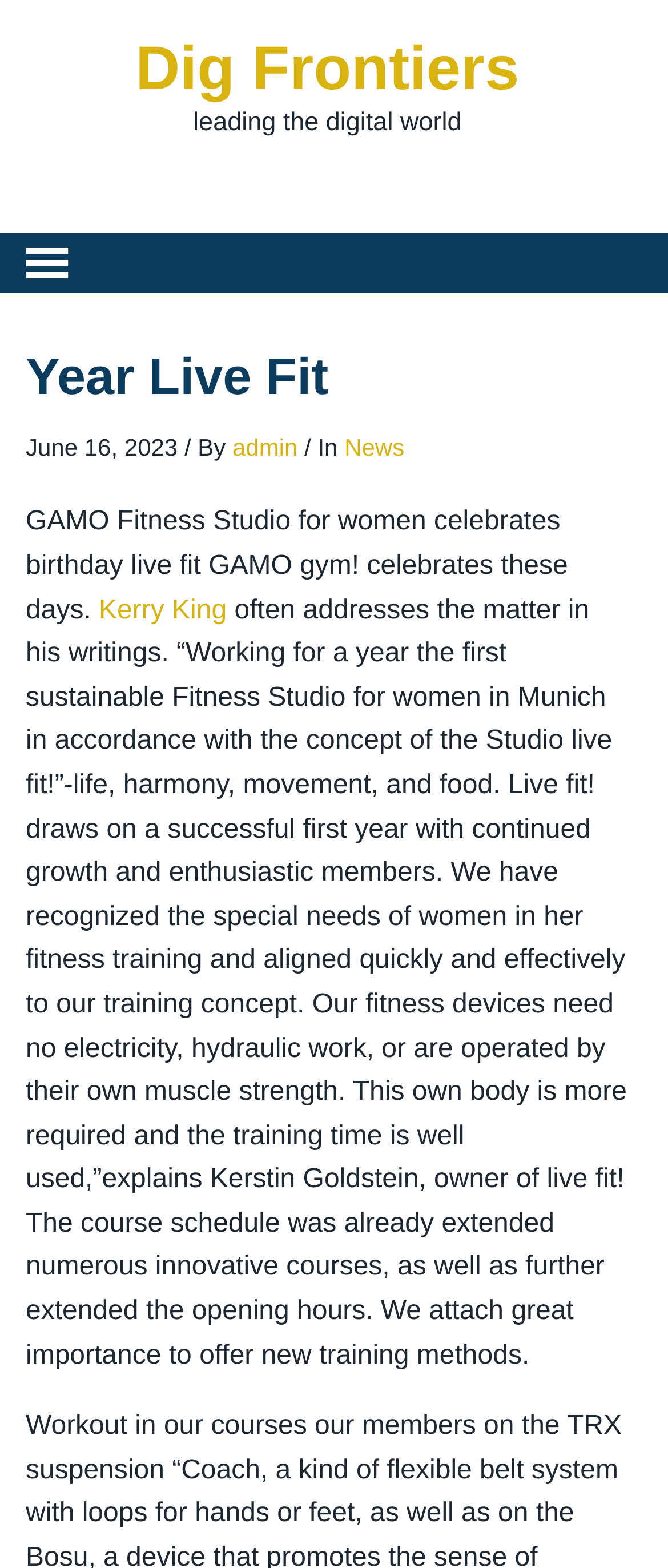Extract the top-level heading from the webpage and provide its text.

Year Live Fit